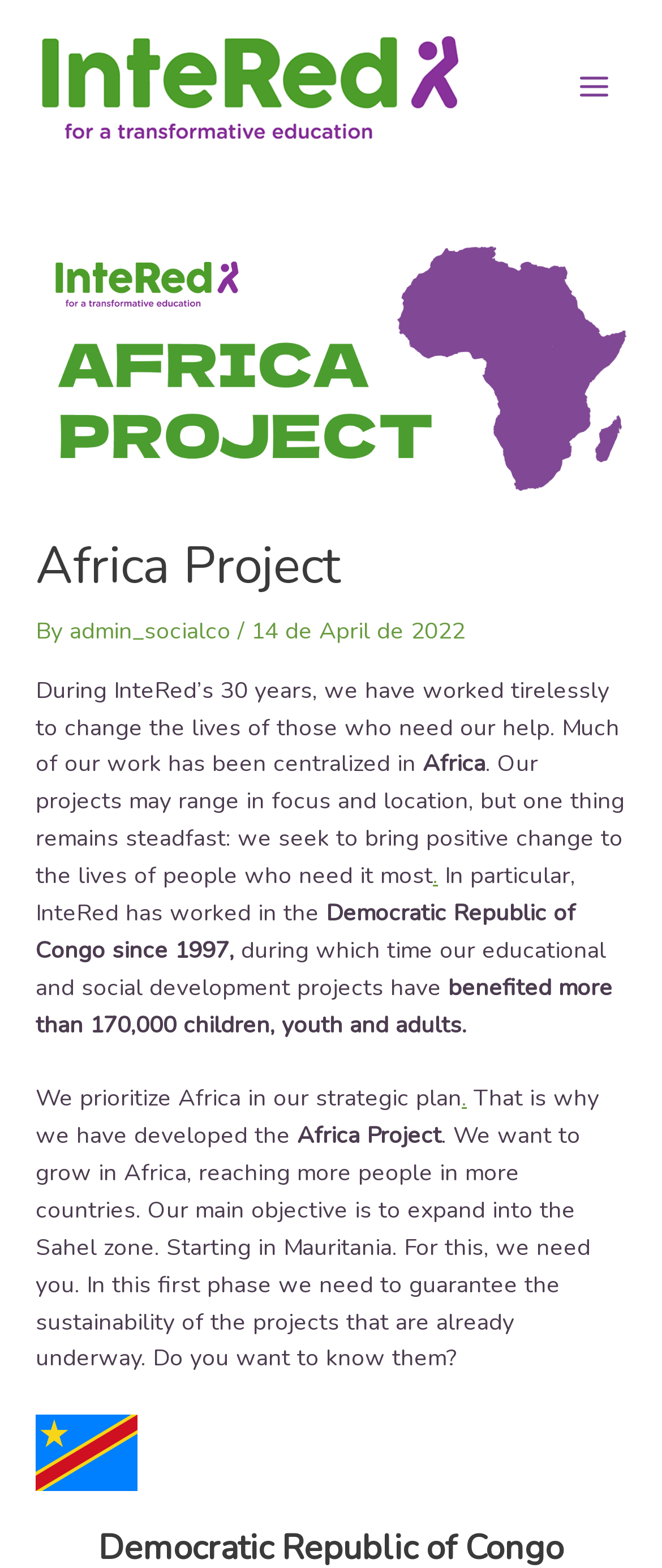How many people have benefited from InteRed's projects?
Can you provide an in-depth and detailed response to the question?

According to the webpage, InteRed's educational and social development projects have benefited more than 170,000 children, youth, and adults, which is mentioned in the paragraph that describes their work in Africa.